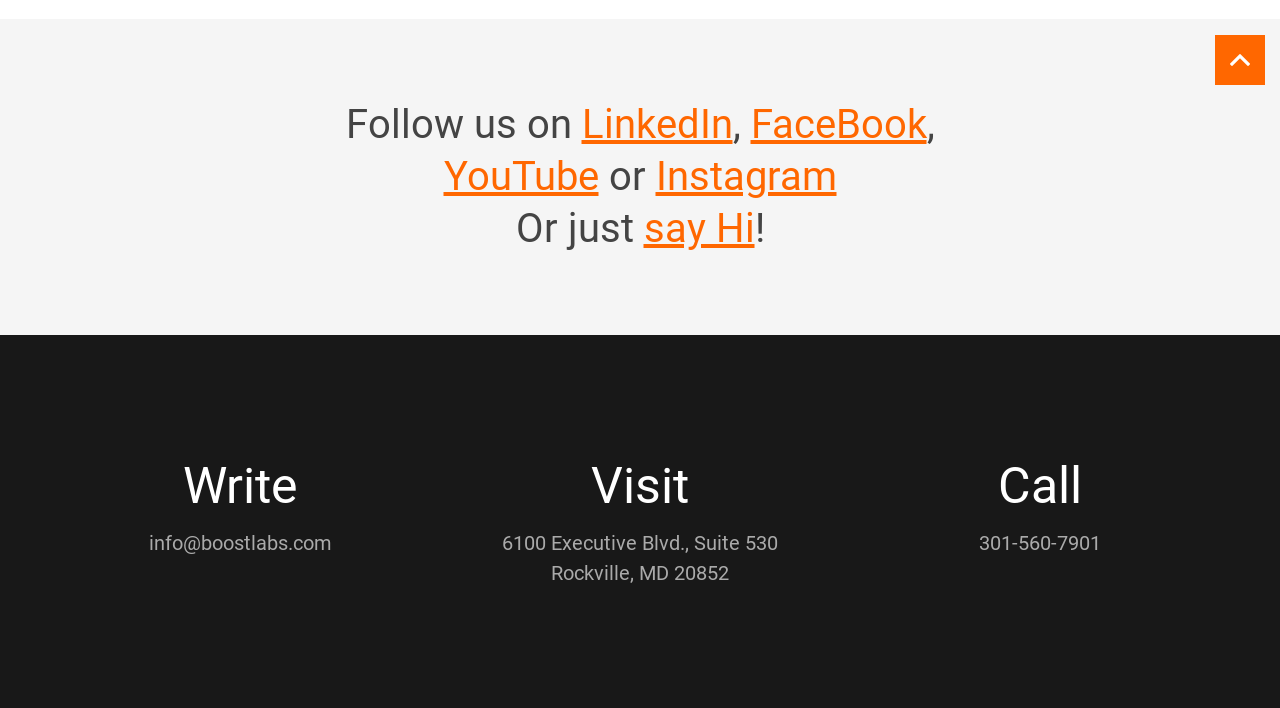What is the phone number to call?
Using the image as a reference, give an elaborate response to the question.

The webpage has a section that says 'Call' and provides a phone number, '301-560-7901', as a contact method.